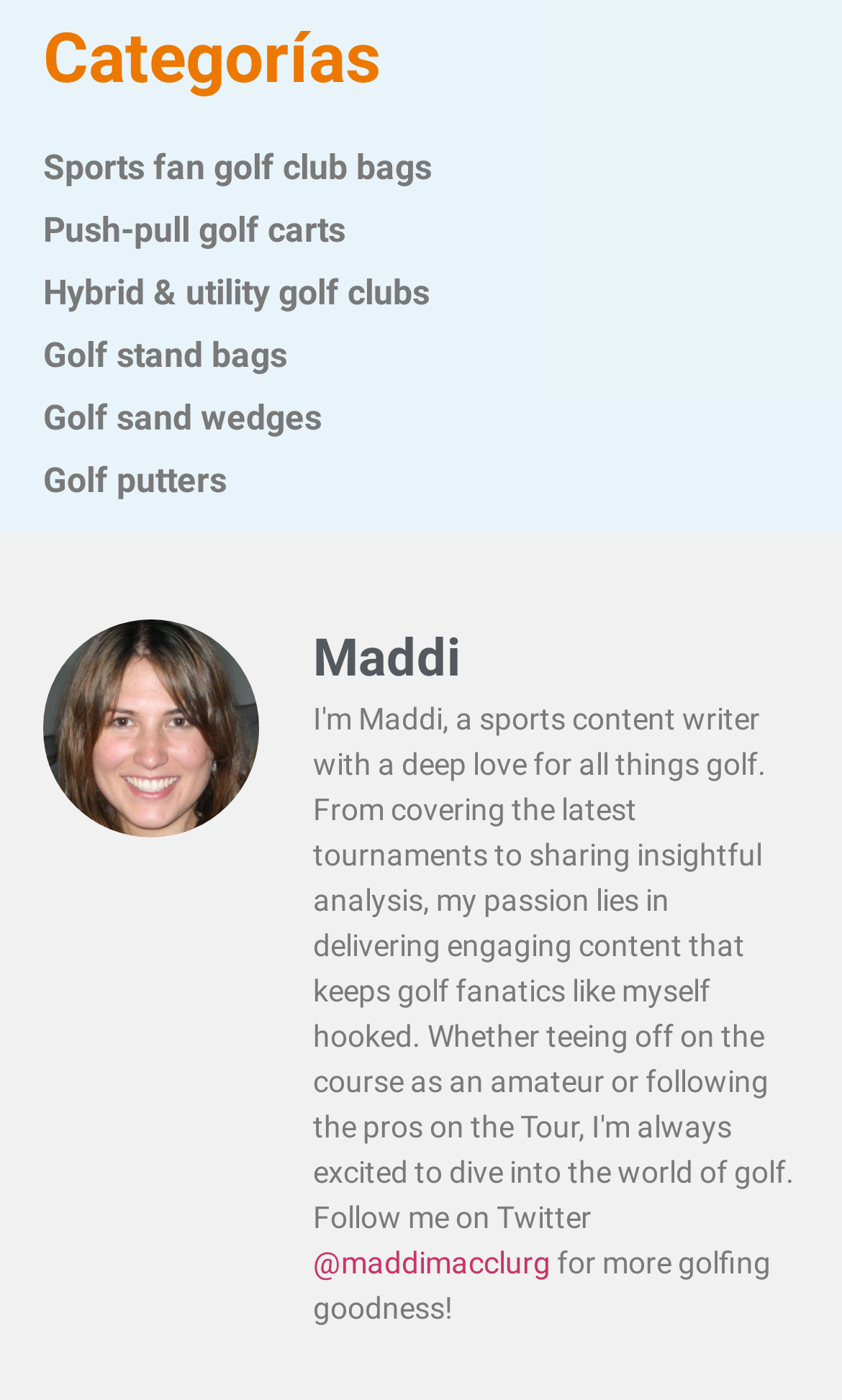Determine the bounding box coordinates for the clickable element to execute this instruction: "Click on Sports fan golf club bags". Provide the coordinates as four float numbers between 0 and 1, i.e., [left, top, right, bottom].

[0.051, 0.105, 0.513, 0.134]